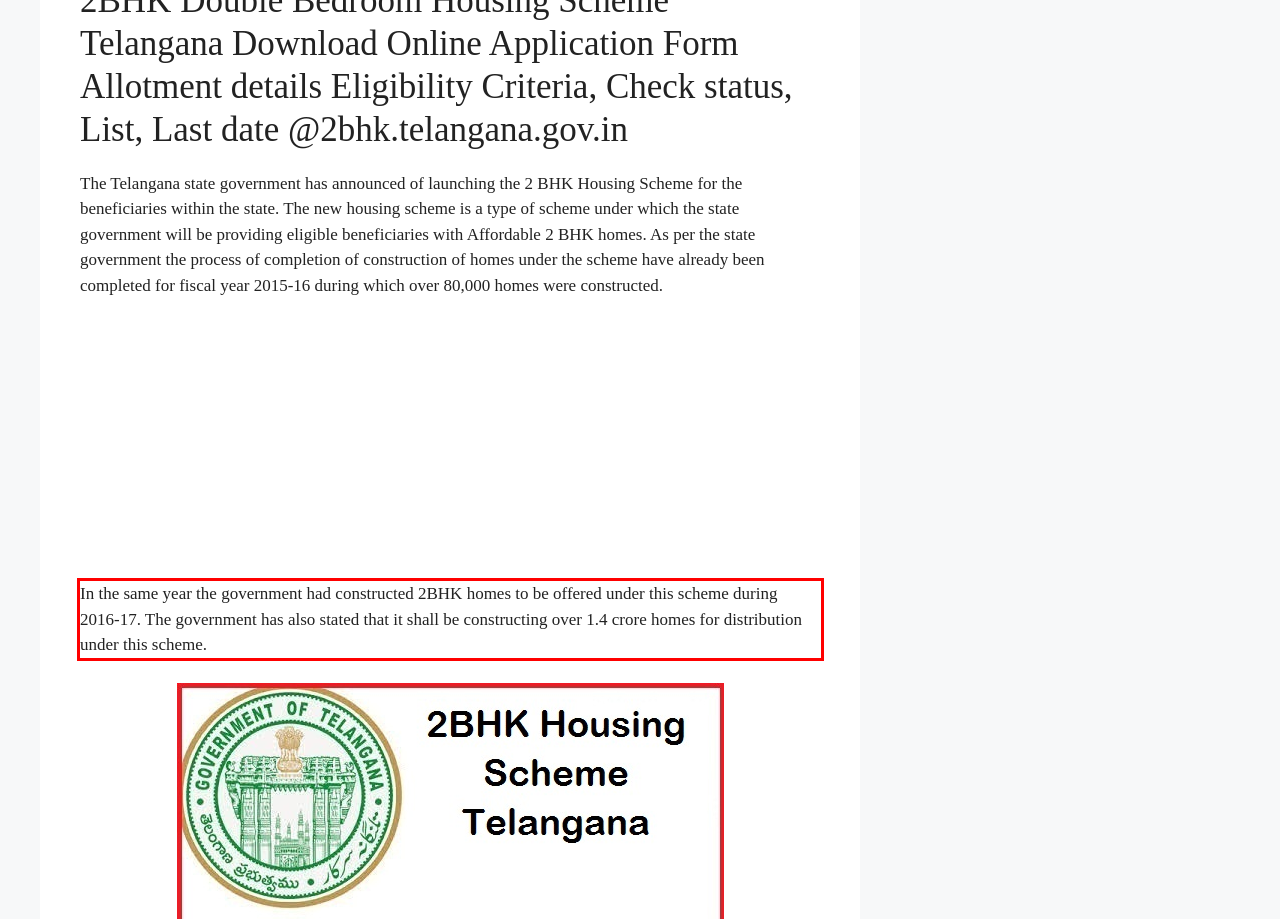Given a screenshot of a webpage containing a red bounding box, perform OCR on the text within this red bounding box and provide the text content.

In the same year the government had constructed 2BHK homes to be offered under this scheme during 2016-17. The government has also stated that it shall be constructing over 1.4 crore homes for distribution under this scheme.